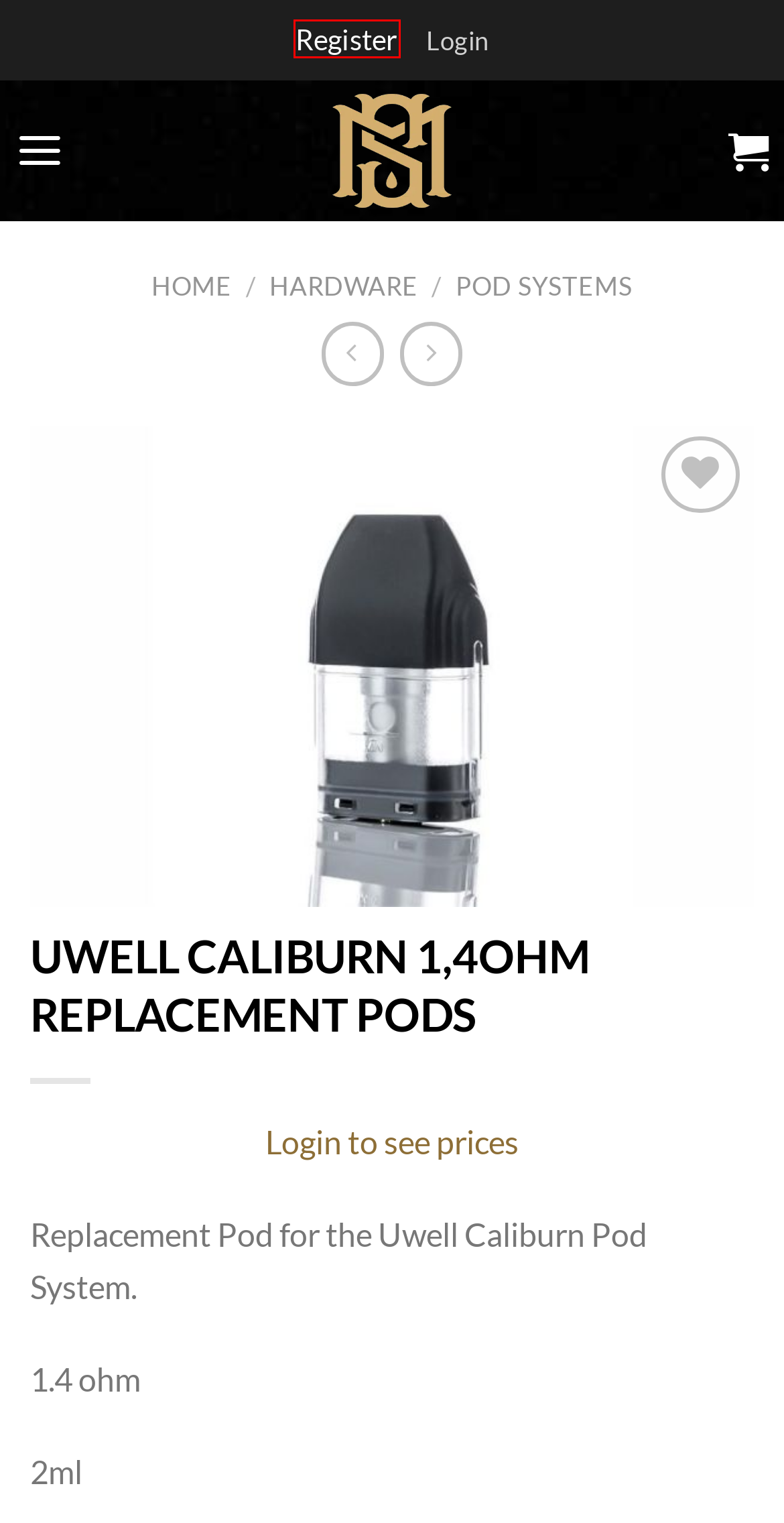Observe the screenshot of a webpage with a red bounding box around an element. Identify the webpage description that best fits the new page after the element inside the bounding box is clicked. The candidates are:
A. IJoy Mystique Mesh Disposable Tank – Steam Masters
B. Hardware – Steam Masters
C. Steam Masters – Distributors of fine vaping products
D. My account – Steam Masters
E. Wholesale Registration Page – Steam Masters
F. Pod Systems – Steam Masters
G. Payment – Steam Masters
H. Cart – Steam Masters

E